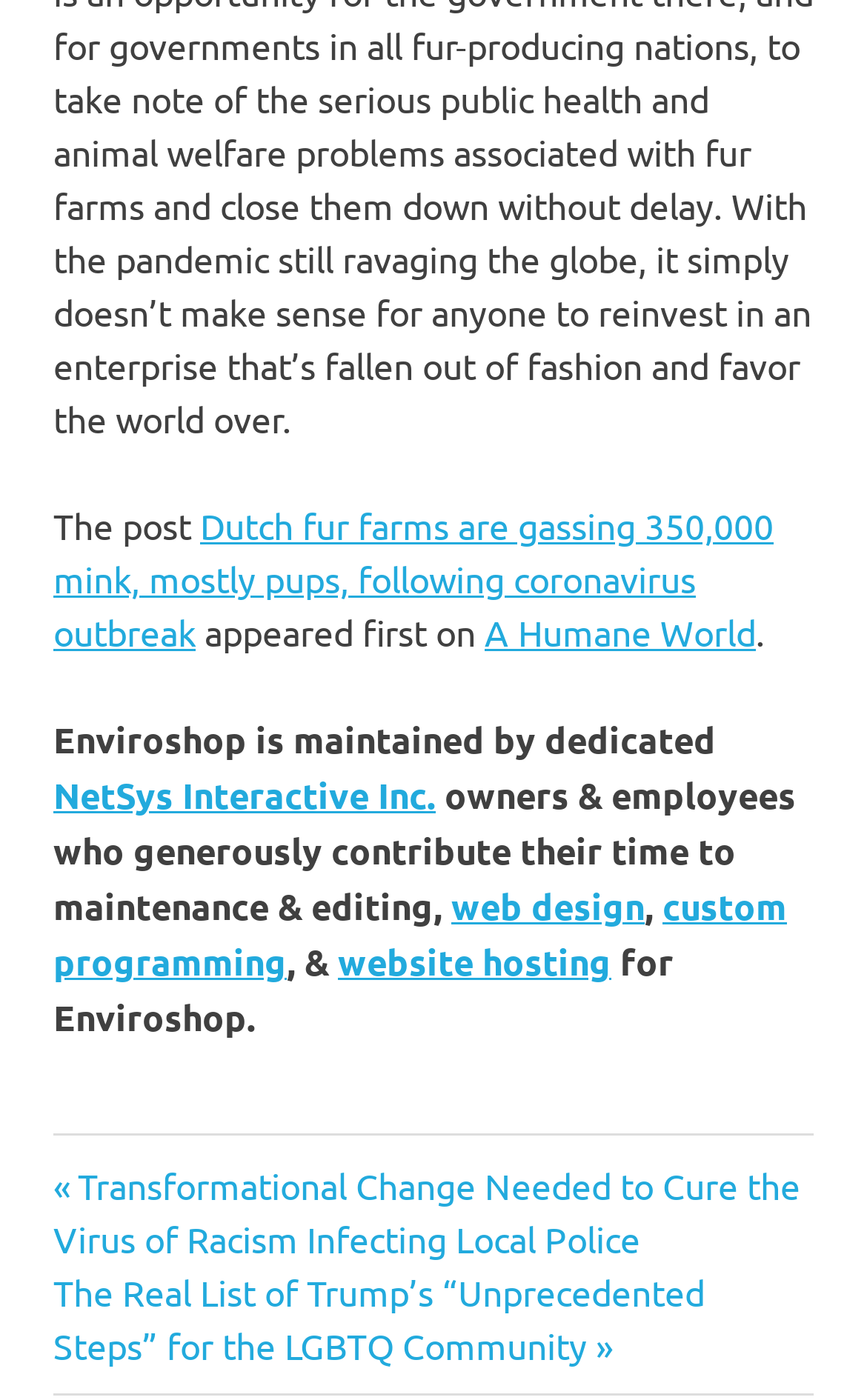Determine the bounding box coordinates of the UI element described by: "web design".

[0.521, 0.631, 0.744, 0.664]